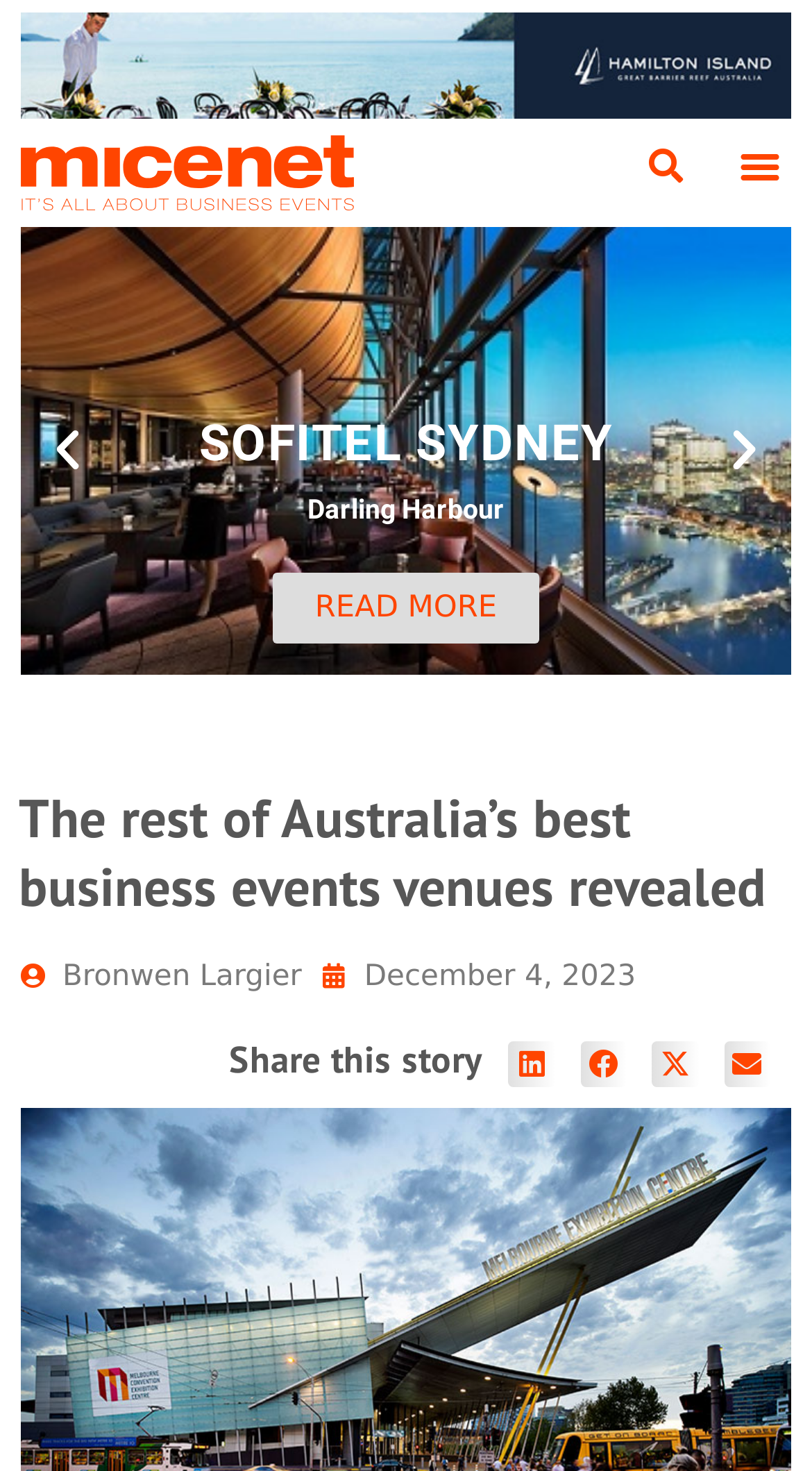What is the title of the article?
Refer to the image and offer an in-depth and detailed answer to the question.

The title of the article is located at the top of the webpage, and it is a heading with the text 'The rest of Australia’s best business events venues revealed'. It indicates the topic of the article.